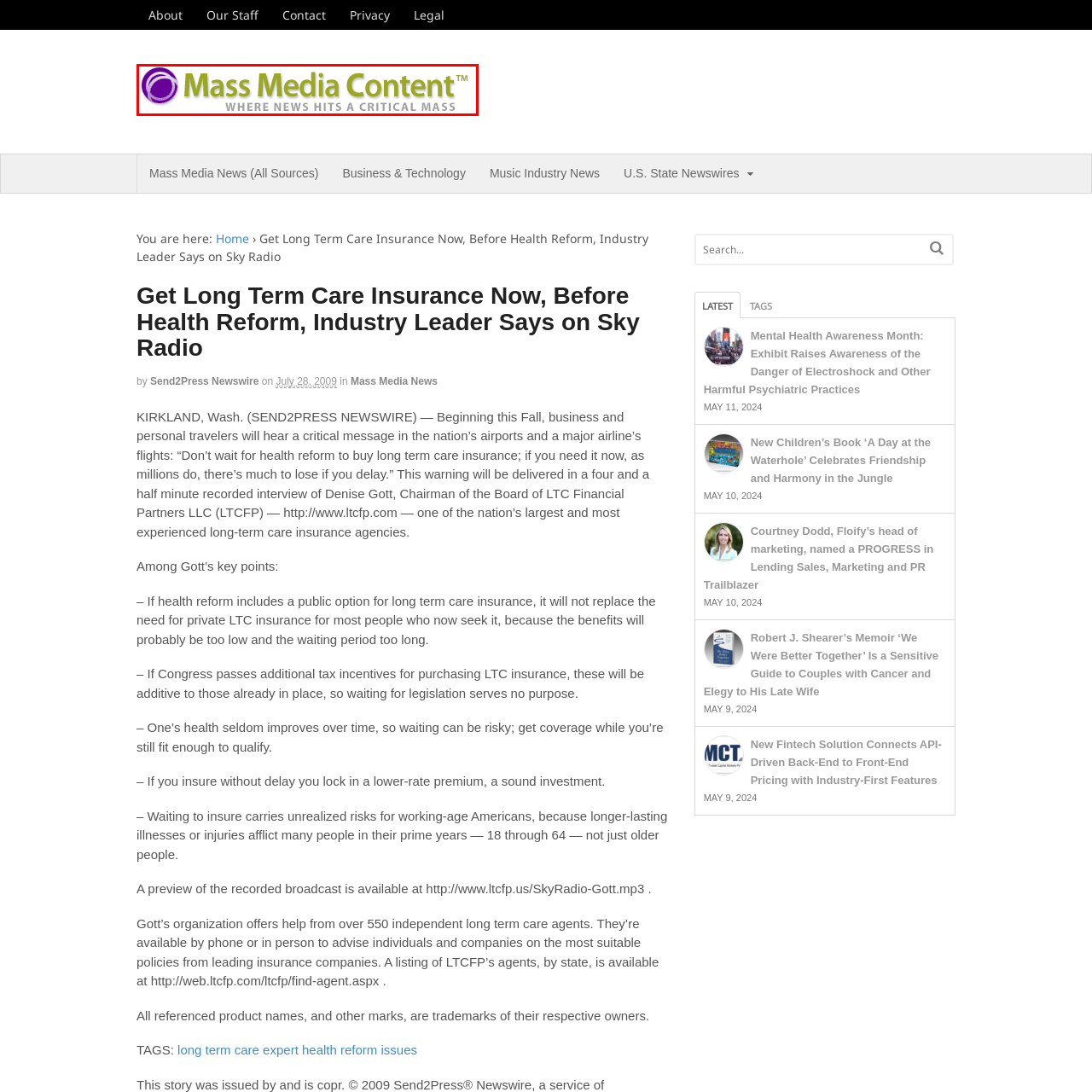Examine the image within the red boundary and respond with a single word or phrase to the question:
What does the logo signify?

Brand's commitment to delivering significant news content